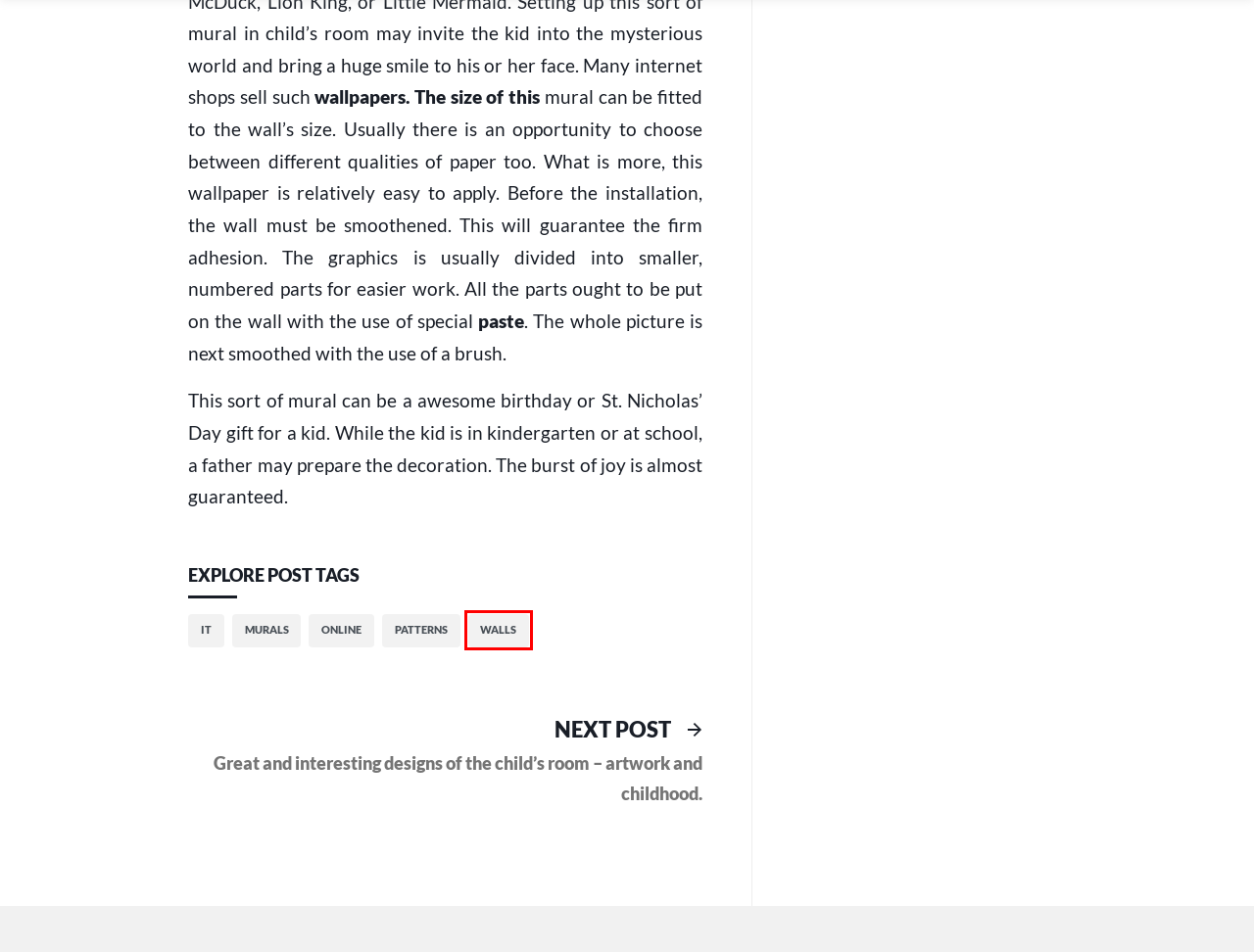You are presented with a screenshot of a webpage containing a red bounding box around an element. Determine which webpage description best describes the new webpage after clicking on the highlighted element. Here are the candidates:
A. Archiwa: patterns - Working interiors
B. Great and interesting designs of the child’s room – artwork and childhood. - Working interiors
C. Archiwa: IT - Working interiors
D. Blog Tool, Publishing Platform, and CMS – WordPress.org
E. Archiwa: walls - Working interiors
F. Archiwa: murals - Working interiors
G. Archiwa: online - Working interiors
H. Working interiors - We help create your interior

E